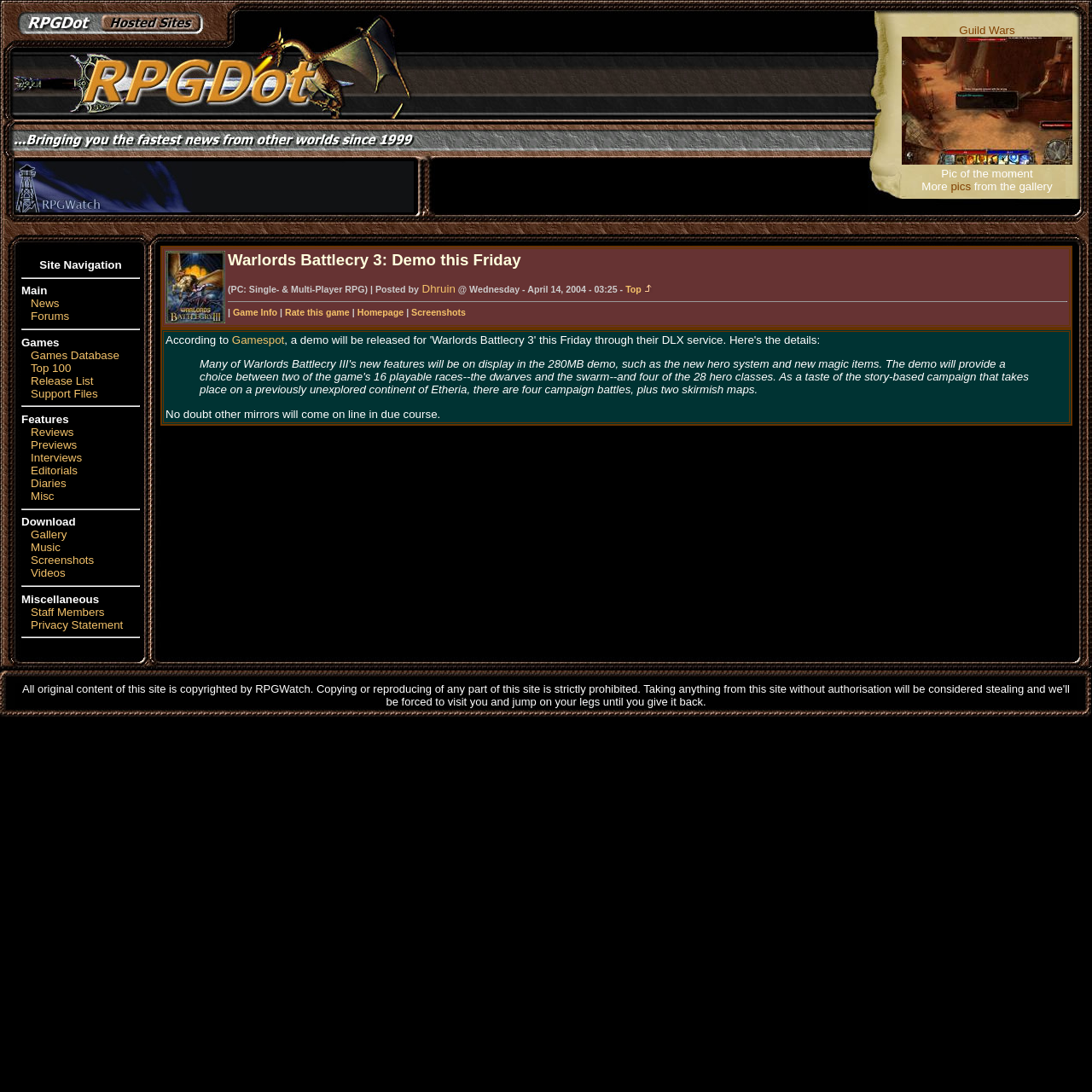Please give the bounding box coordinates of the area that should be clicked to fulfill the following instruction: "Click on the RPGDot Network image". The coordinates should be in the format of four float numbers from 0 to 1, i.e., [left, top, right, bottom].

[0.013, 0.0, 0.334, 0.048]